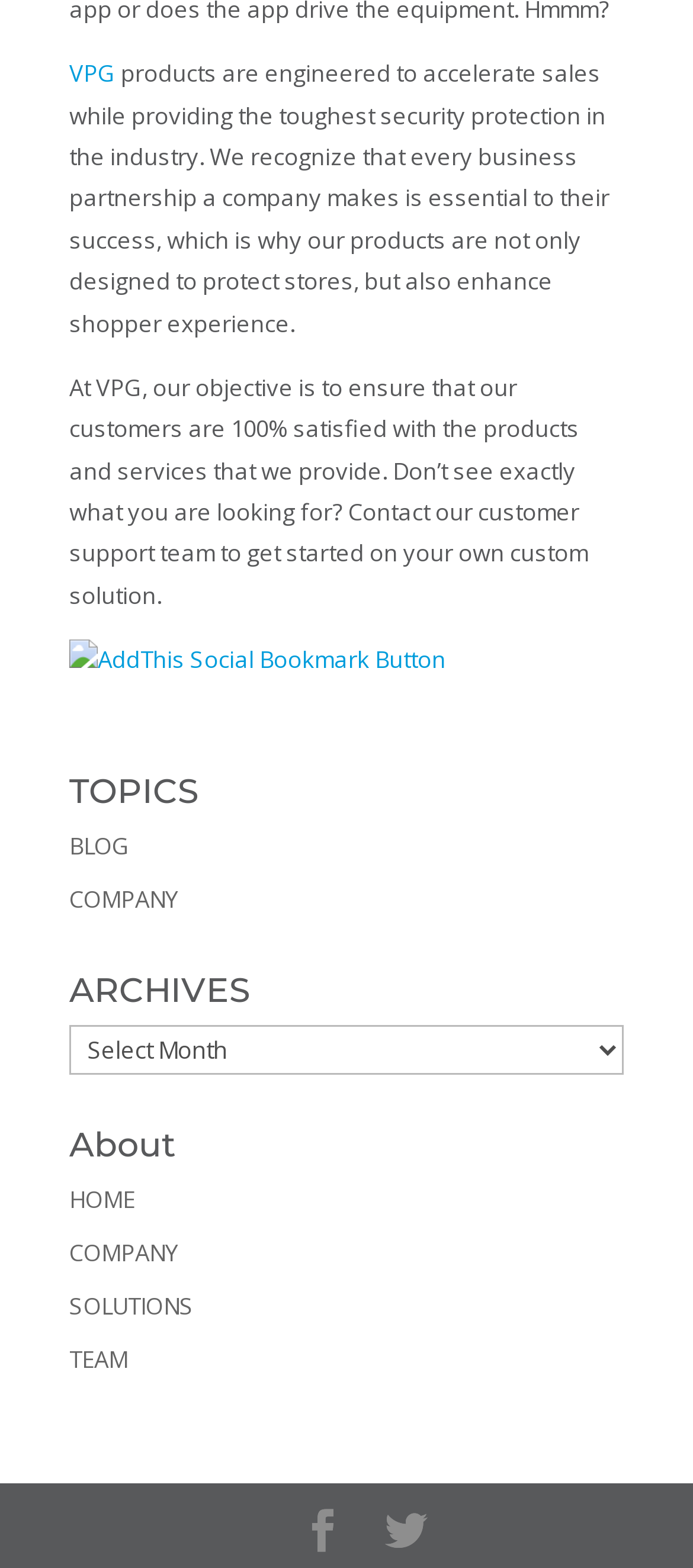How can customers get custom solutions?
Using the image as a reference, give a one-word or short phrase answer.

Contact customer support